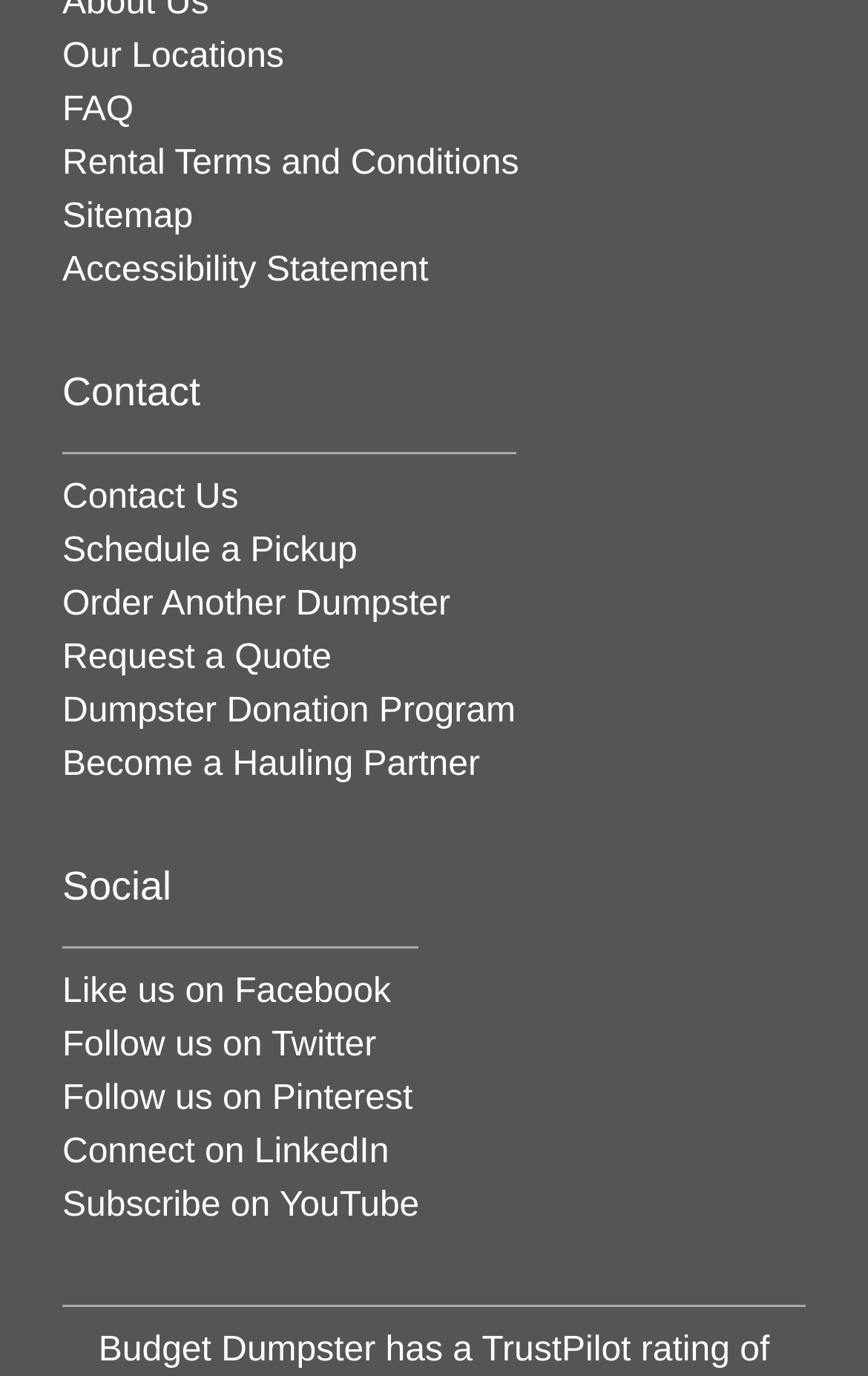Find the UI element described as: "Getting to" and predict its bounding box coordinates. Ensure the coordinates are four float numbers between 0 and 1, [left, top, right, bottom].

None